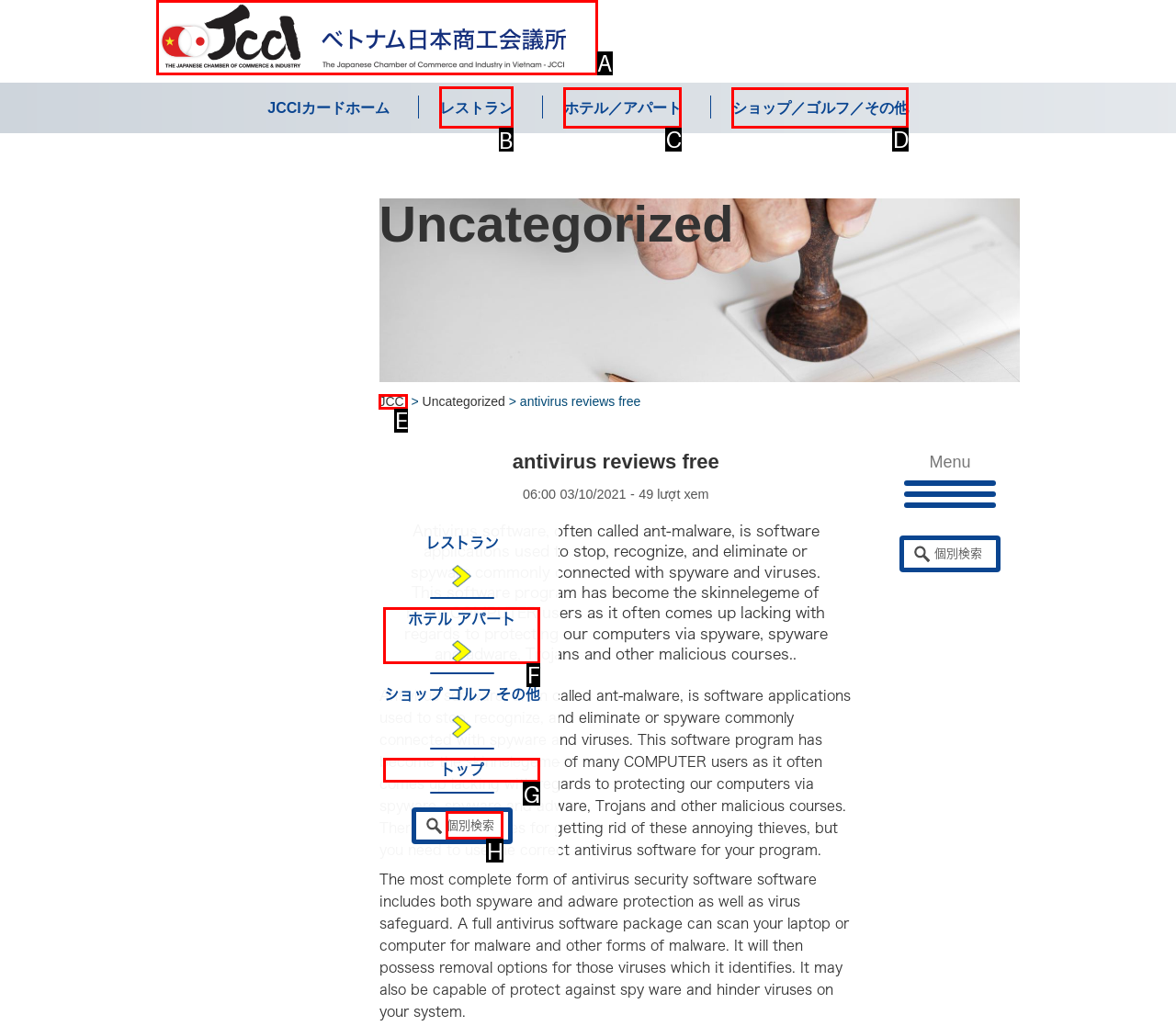Indicate which lettered UI element to click to fulfill the following task: go to レストラン page
Provide the letter of the correct option.

B